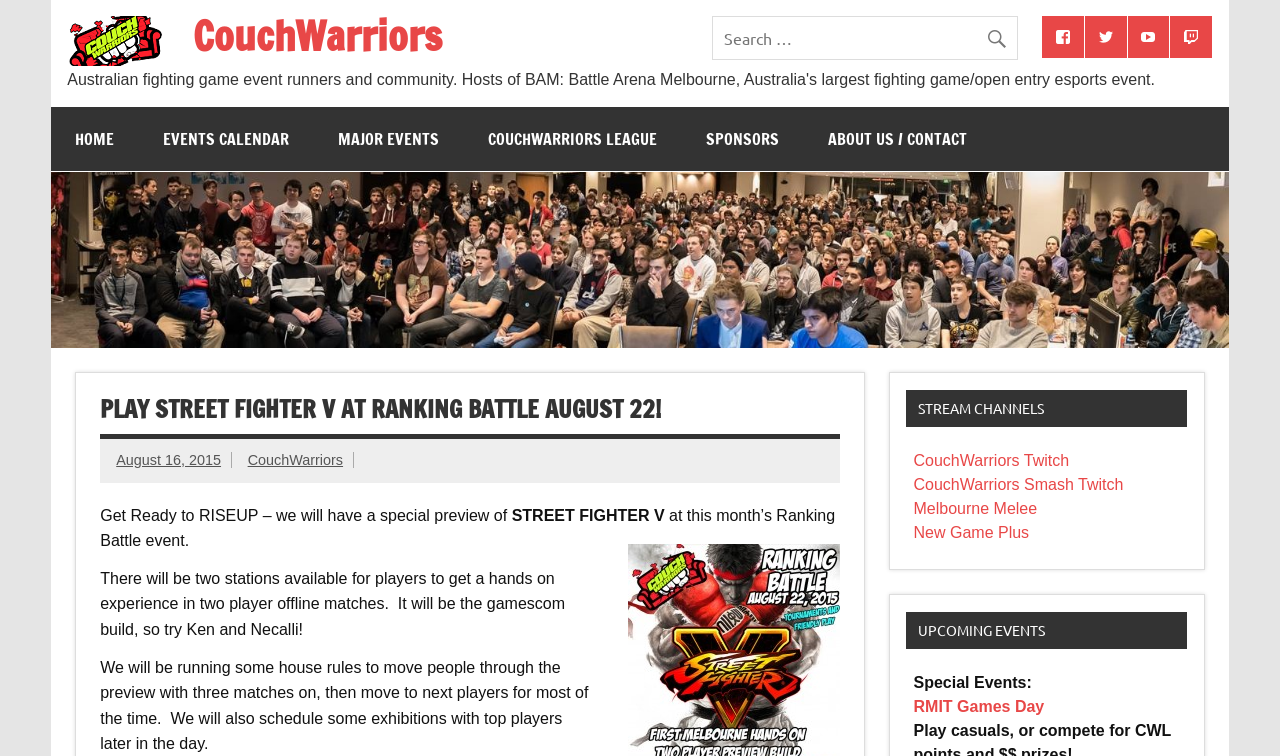Find the bounding box coordinates of the clickable area that will achieve the following instruction: "View the CouchWarriors Twitch stream".

[0.714, 0.597, 0.835, 0.62]